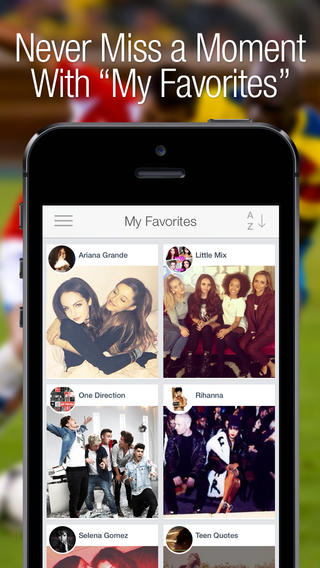Refer to the image and answer the question with as much detail as possible: What is the purpose of the app?

The purpose of the app is to keep fans connected with their idols, as stated in the caption 'Never Miss a Moment With 'My Favorites'', which suggests that the app aims to provide users with updates and information about their favorite celebrities.